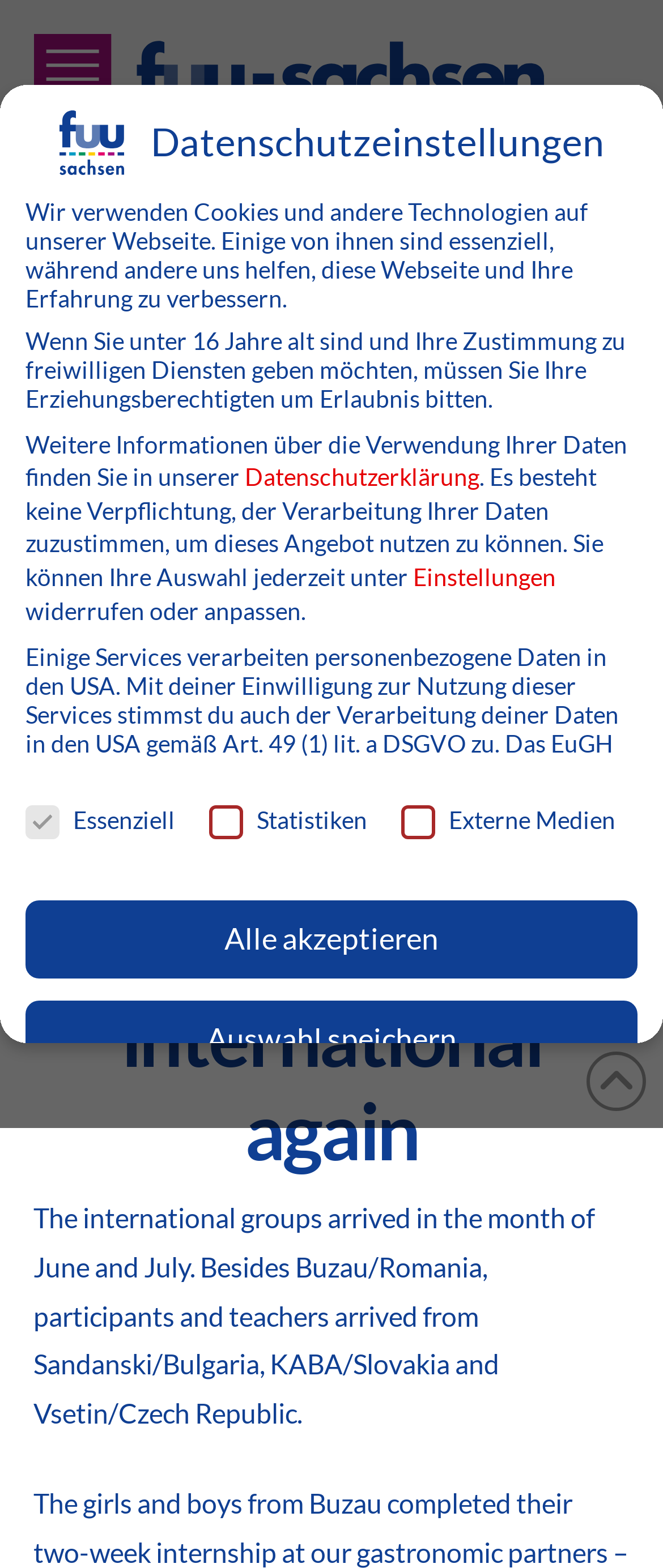Could you locate the bounding box coordinates for the section that should be clicked to accomplish this task: "Click on Impressum".

[0.694, 0.852, 0.829, 0.865]